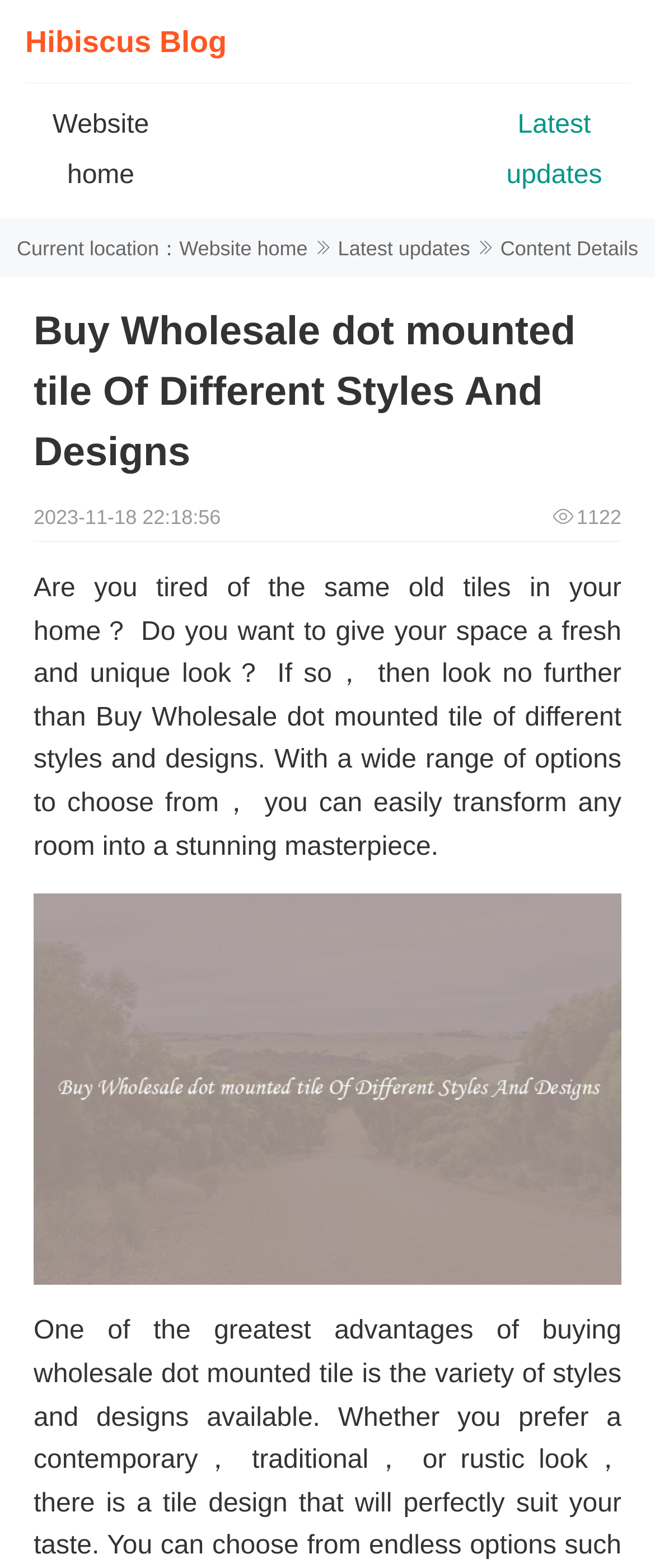How many views does this article have?
Based on the image, answer the question in a detailed manner.

The static text '1122' is located below the date '2023-11-18 22:18:56', which suggests that it represents the number of views of this article.